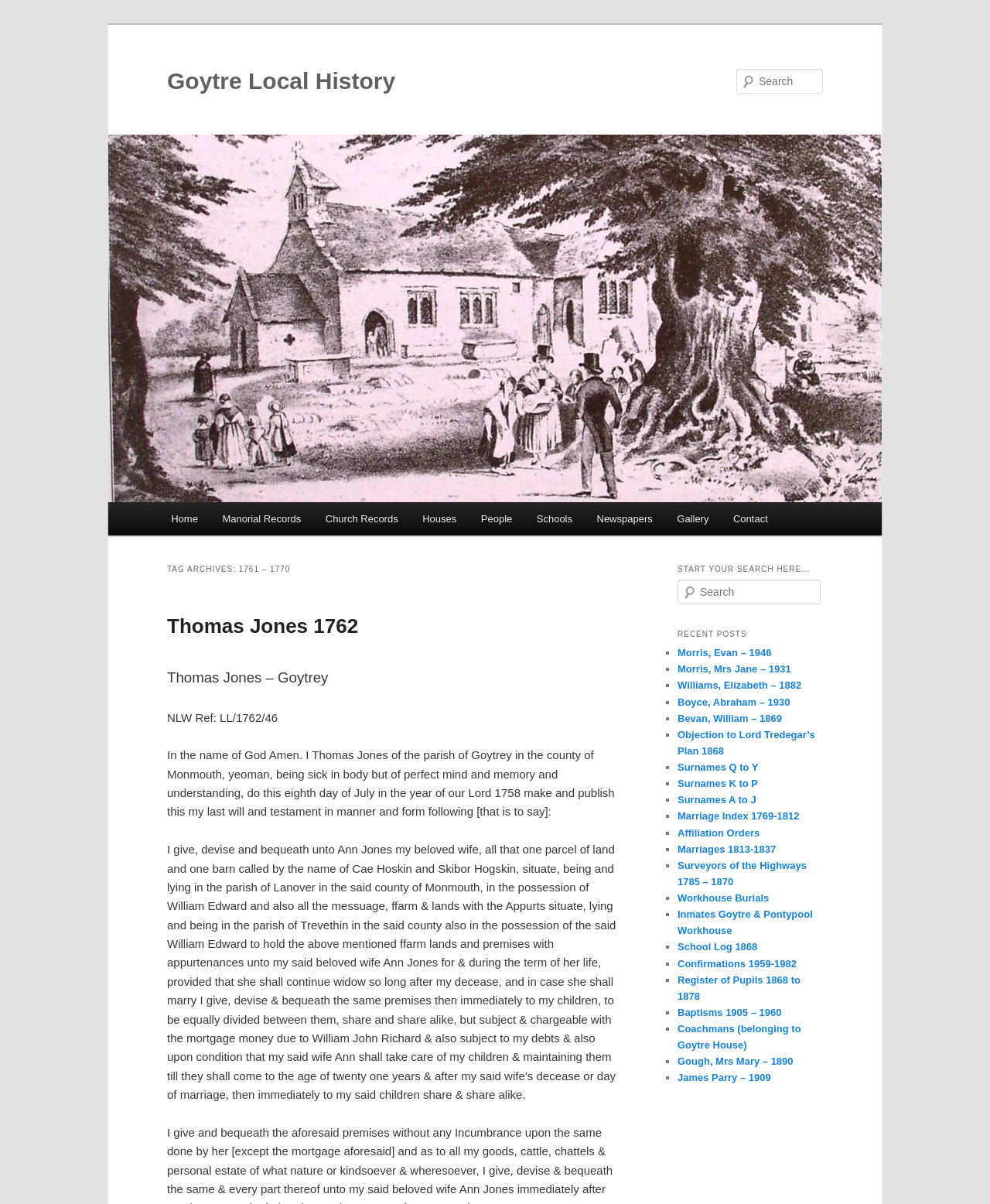From the details in the image, provide a thorough response to the question: What is the time period of the archives?

The question can be answered by looking at the heading element 'TAG ARCHIVES: 1761 – 1770' which indicates that the archives are from the time period of 1761 to 1770.